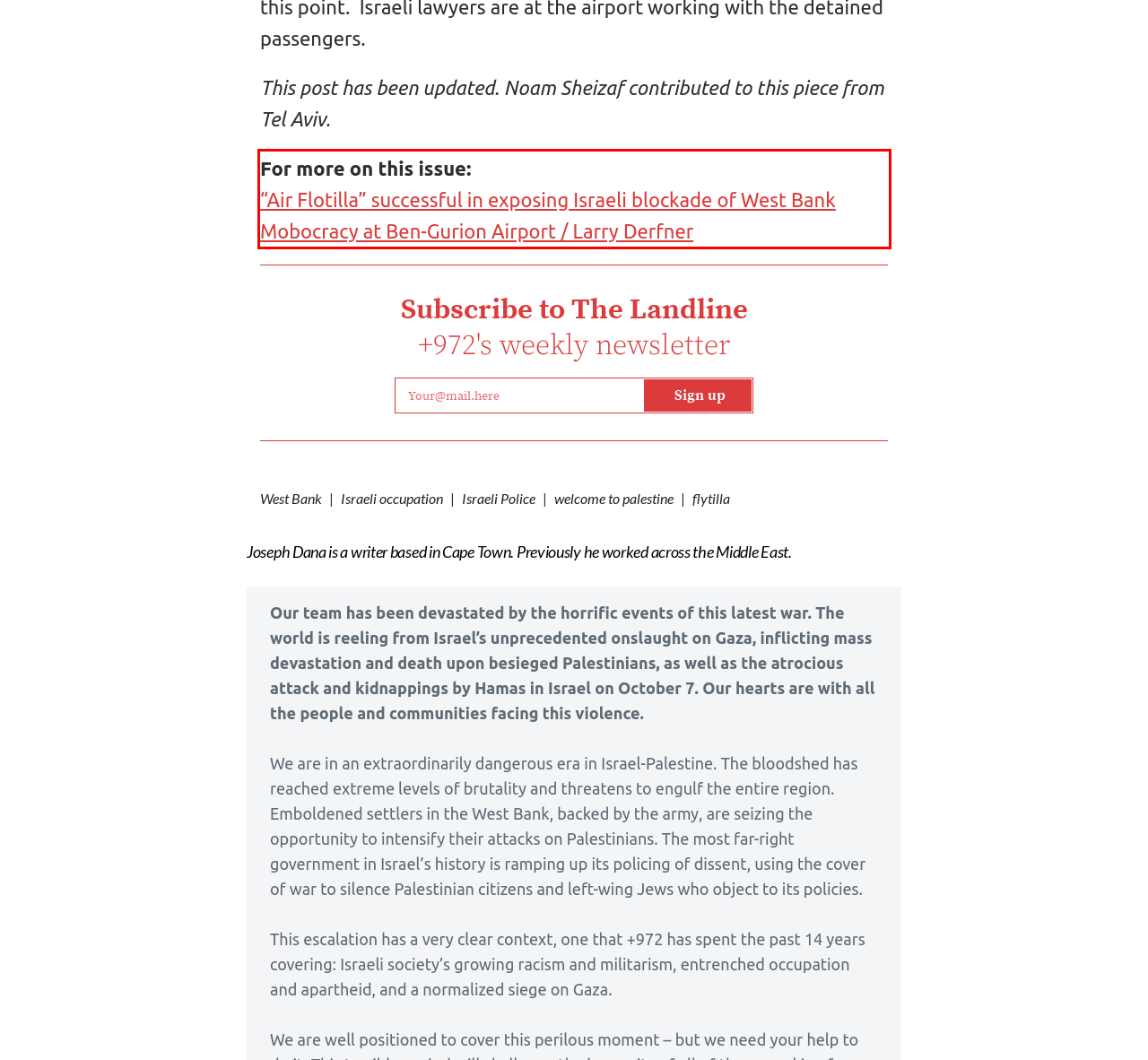The screenshot provided shows a webpage with a red bounding box. Apply OCR to the text within this red bounding box and provide the extracted content.

For more on this issue: “Air Flotilla” successful in exposing Israeli blockade of West Bank Mobocracy at Ben-Gurion Airport / Larry Derfner